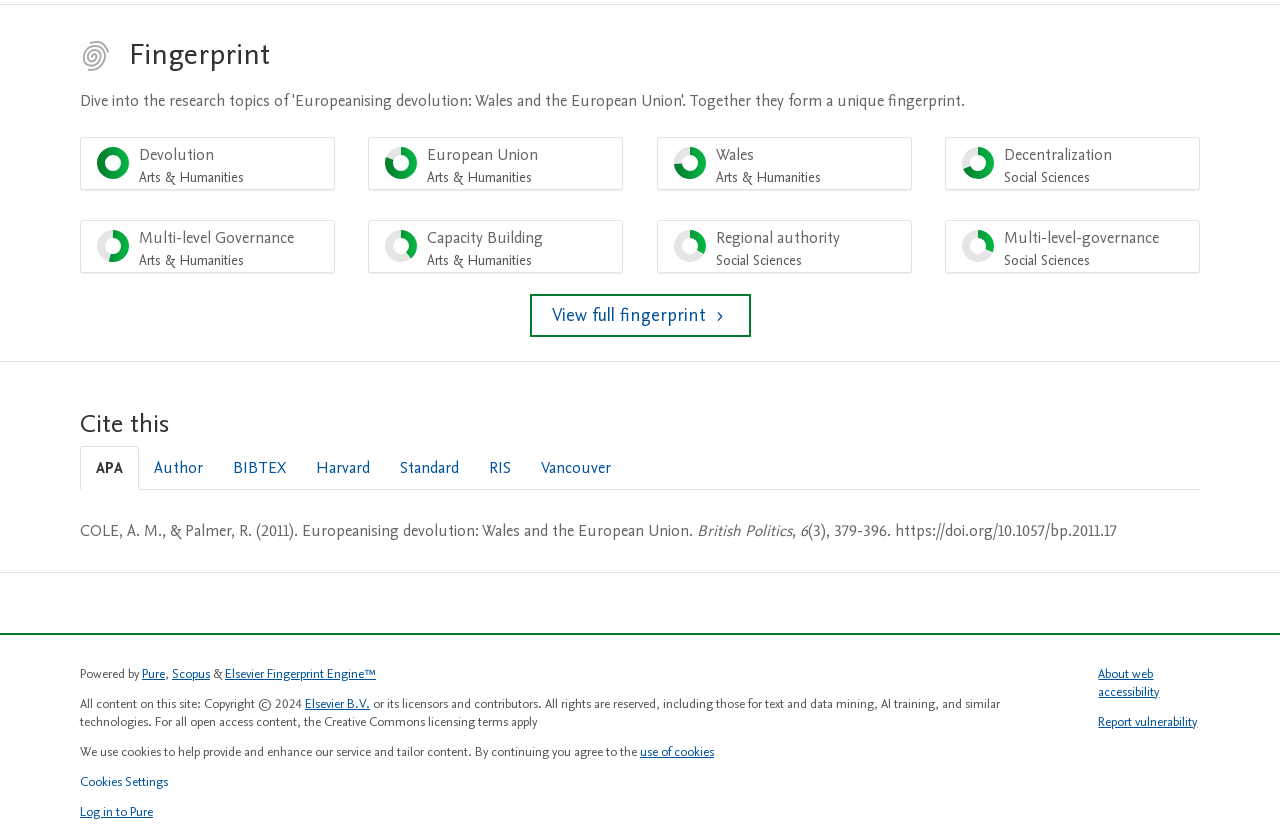How many citation styles are available?
Please describe in detail the information shown in the image to answer the question.

There are 6 citation styles available as indicated by the tablist element with 6 tabs labeled 'APA', 'Author', 'BIBTEX', 'Harvard', 'Standard', and 'Vancouver'.